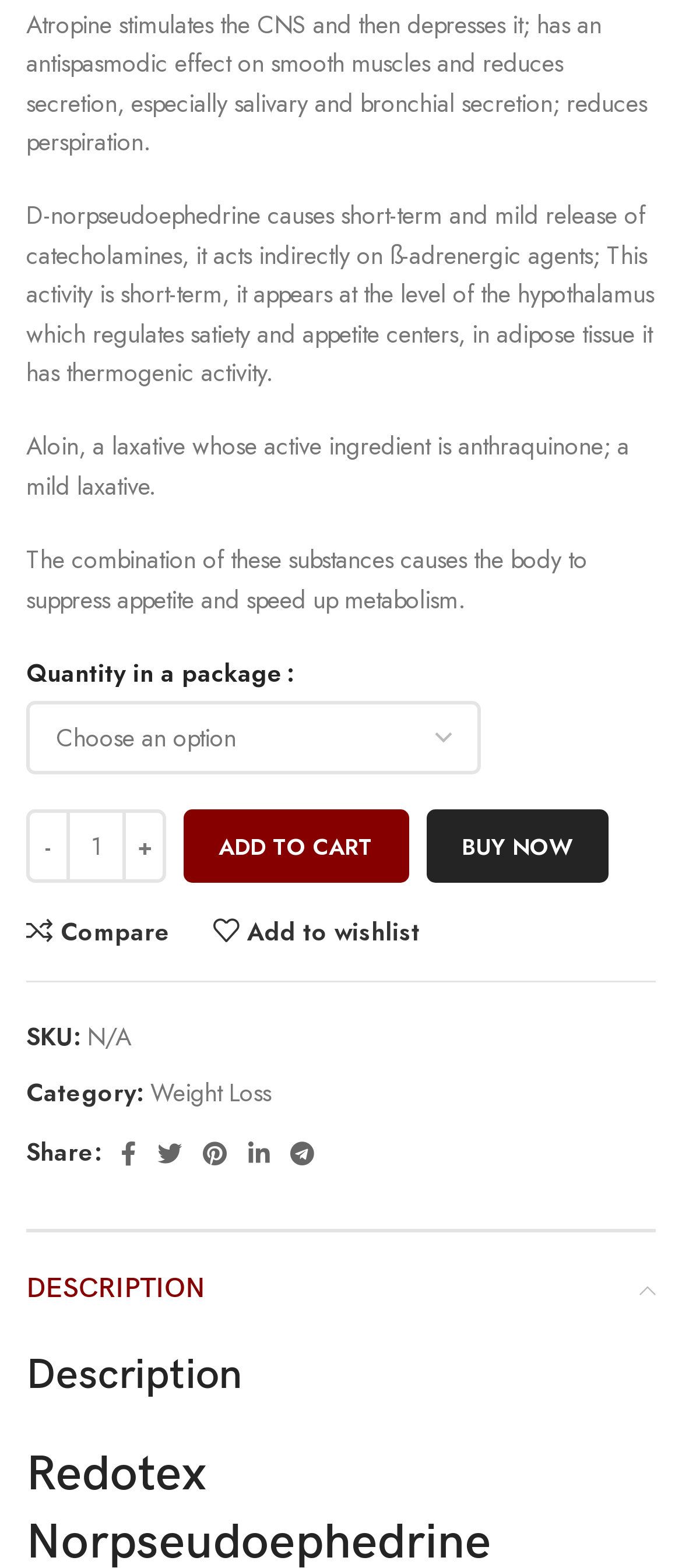Bounding box coordinates are specified in the format (top-left x, top-left y, bottom-right x, bottom-right y). All values are floating point numbers bounded between 0 and 1. Please provide the bounding box coordinate of the region this sentence describes: parent_node: Share: aria-label="Facebook social link"

[0.162, 0.721, 0.215, 0.75]